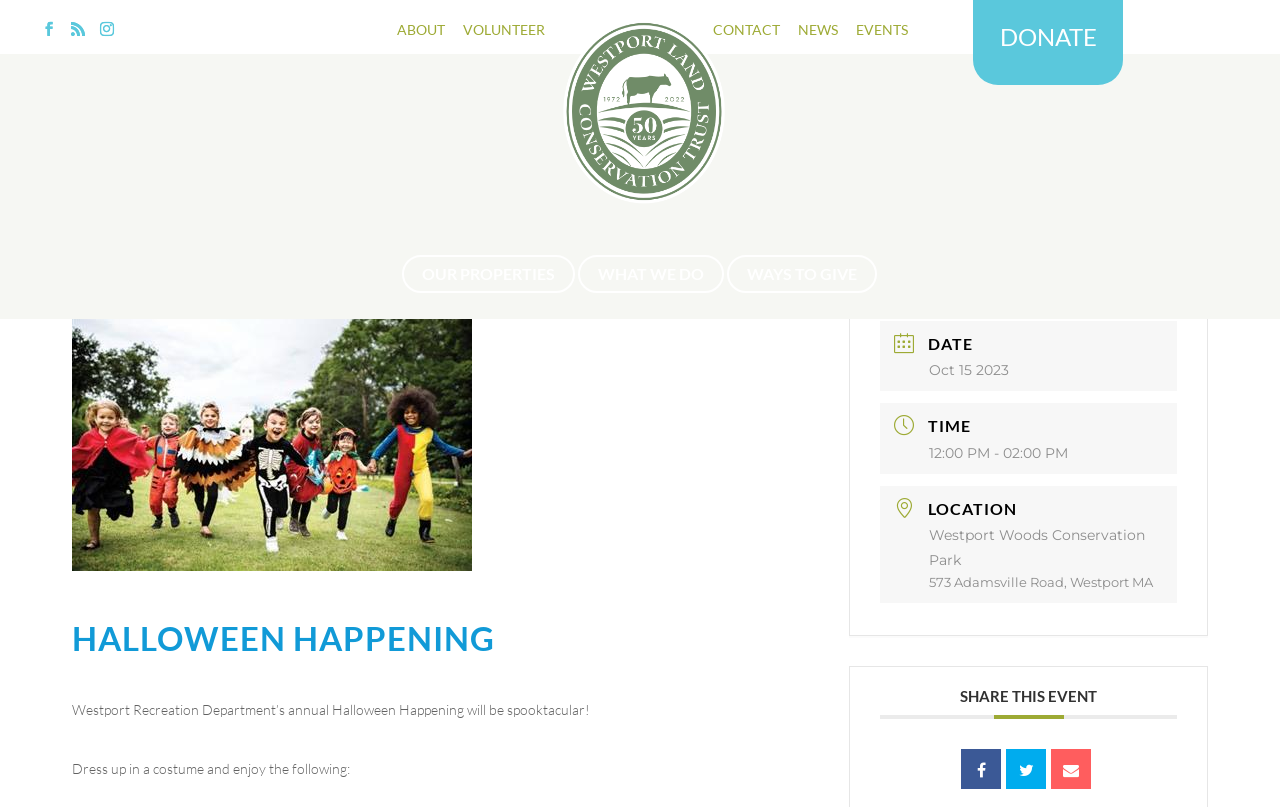Determine the bounding box coordinates of the target area to click to execute the following instruction: "View the Halloween Happening event details."

[0.056, 0.767, 0.64, 0.827]